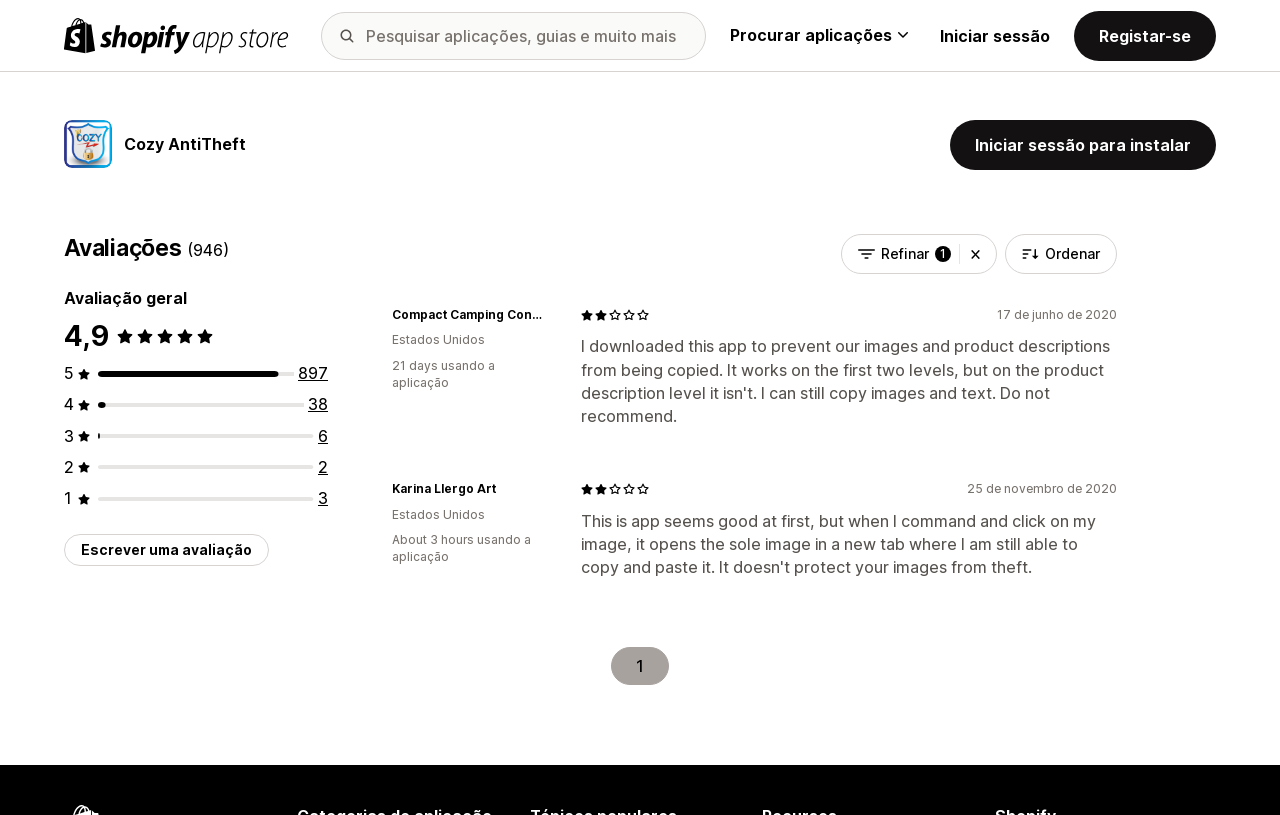From the screenshot, find the bounding box of the UI element matching this description: "aria-label="Logótipo da App Store Shopify"". Supply the bounding box coordinates in the form [left, top, right, bottom], each a float between 0 and 1.

[0.05, 0.021, 0.226, 0.066]